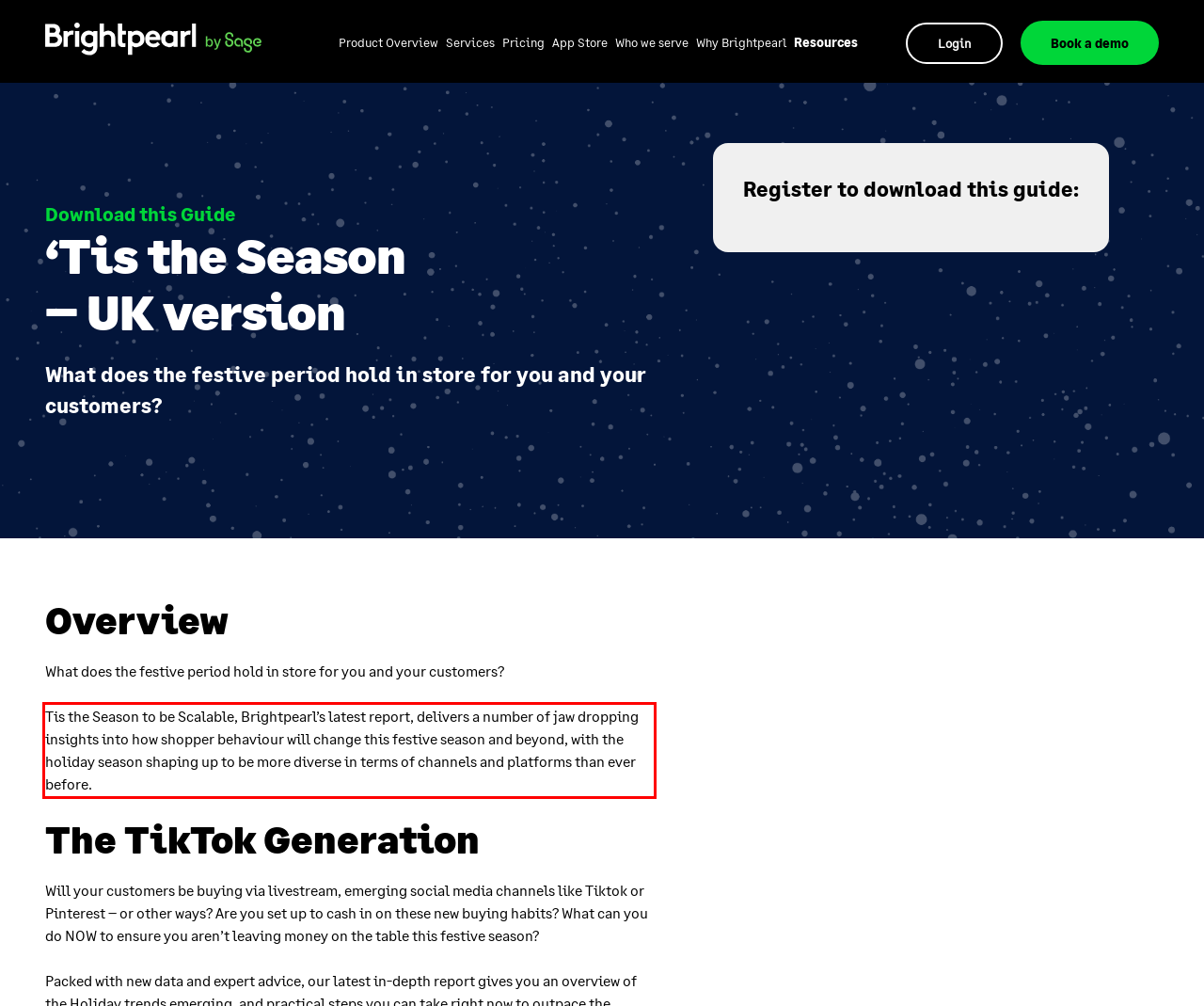Within the provided webpage screenshot, find the red rectangle bounding box and perform OCR to obtain the text content.

Tis the Season to be Scalable, Brightpearl’s latest report, delivers a number of jaw dropping insights into how shopper behaviour will change this festive season and beyond, with the holiday season shaping up to be more diverse in terms of channels and platforms than ever before.